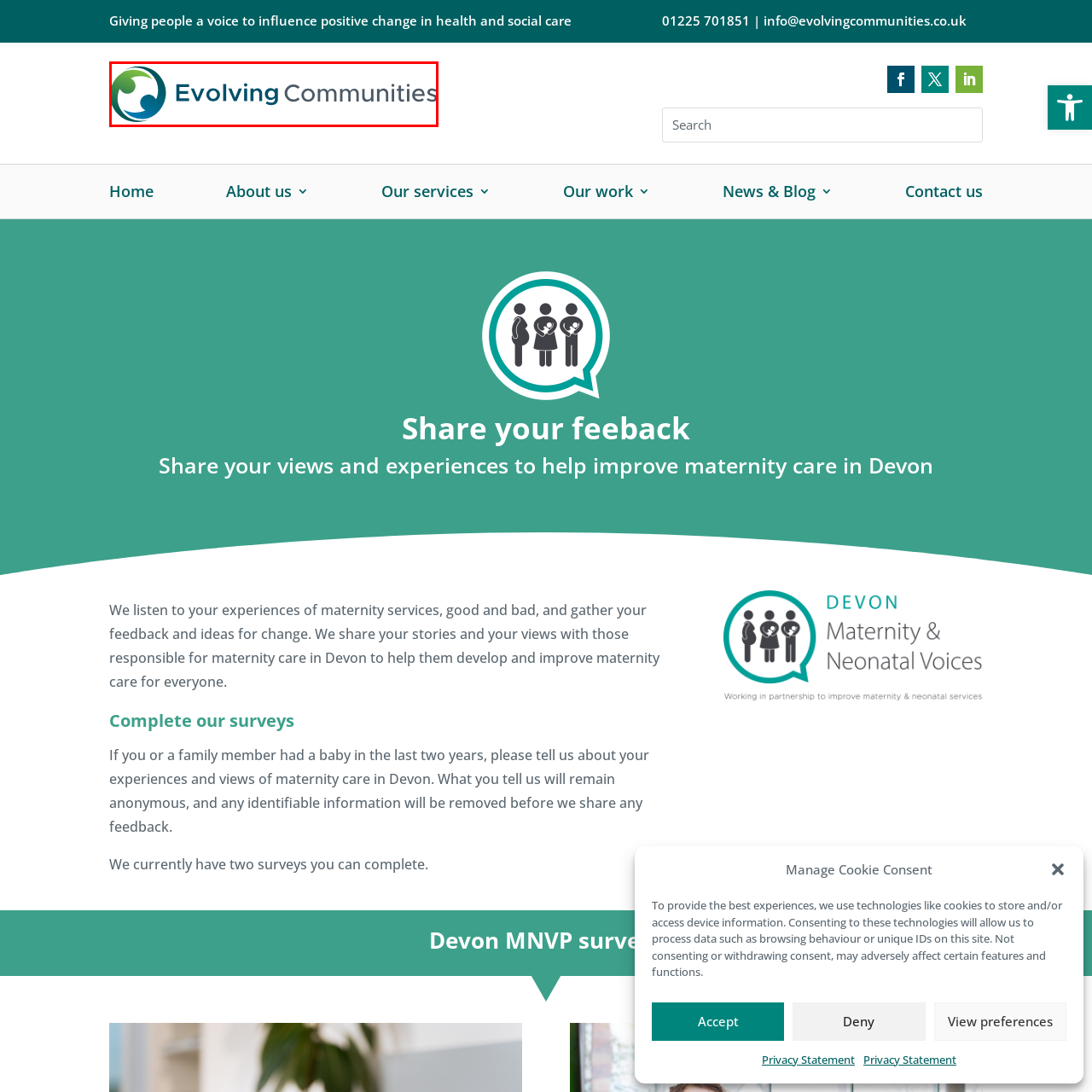Look closely at the image highlighted in red, What shape is the logo? 
Respond with a single word or phrase.

Circular